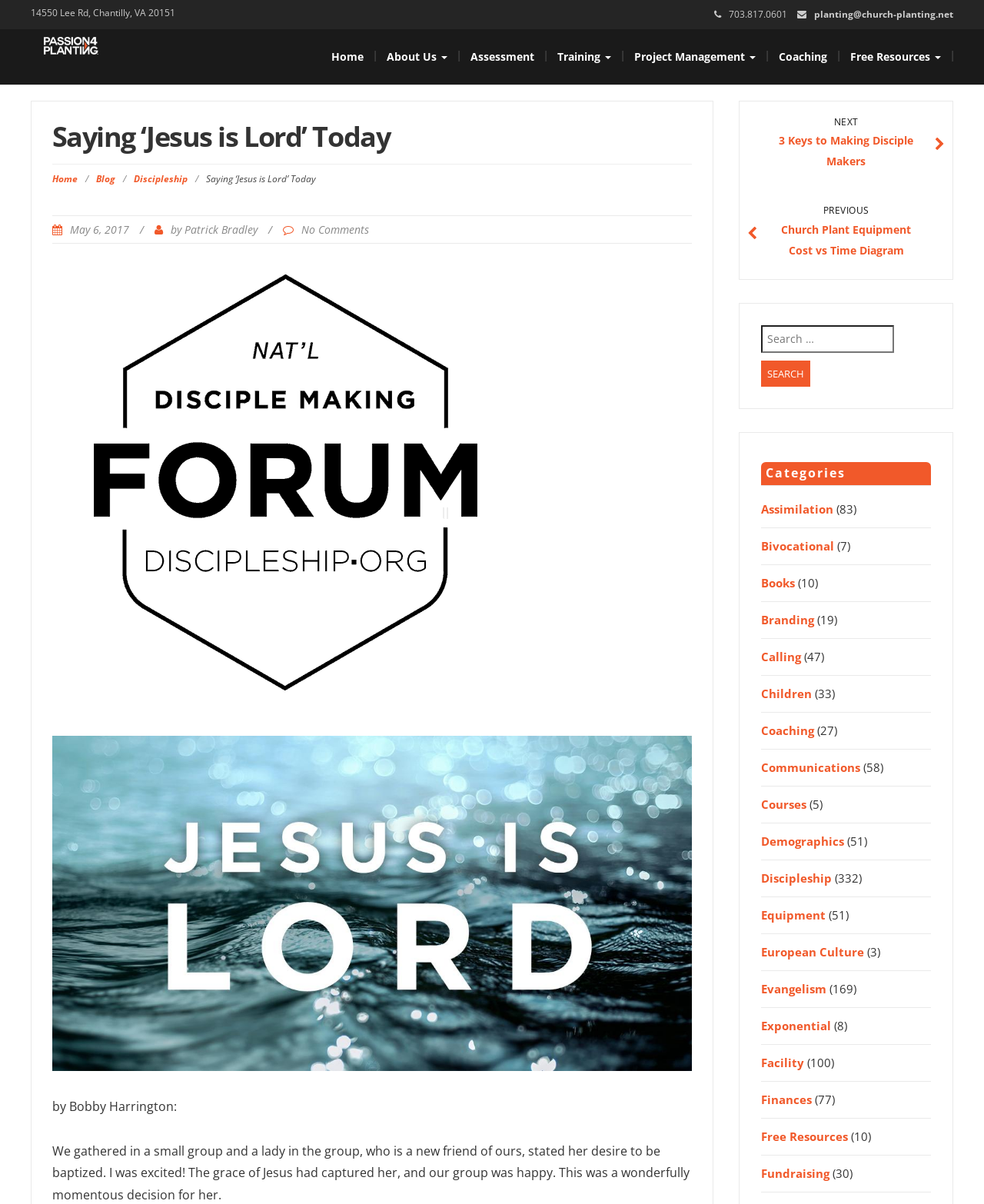What is the search button text?
Please provide a single word or phrase as the answer based on the screenshot.

SEARCH